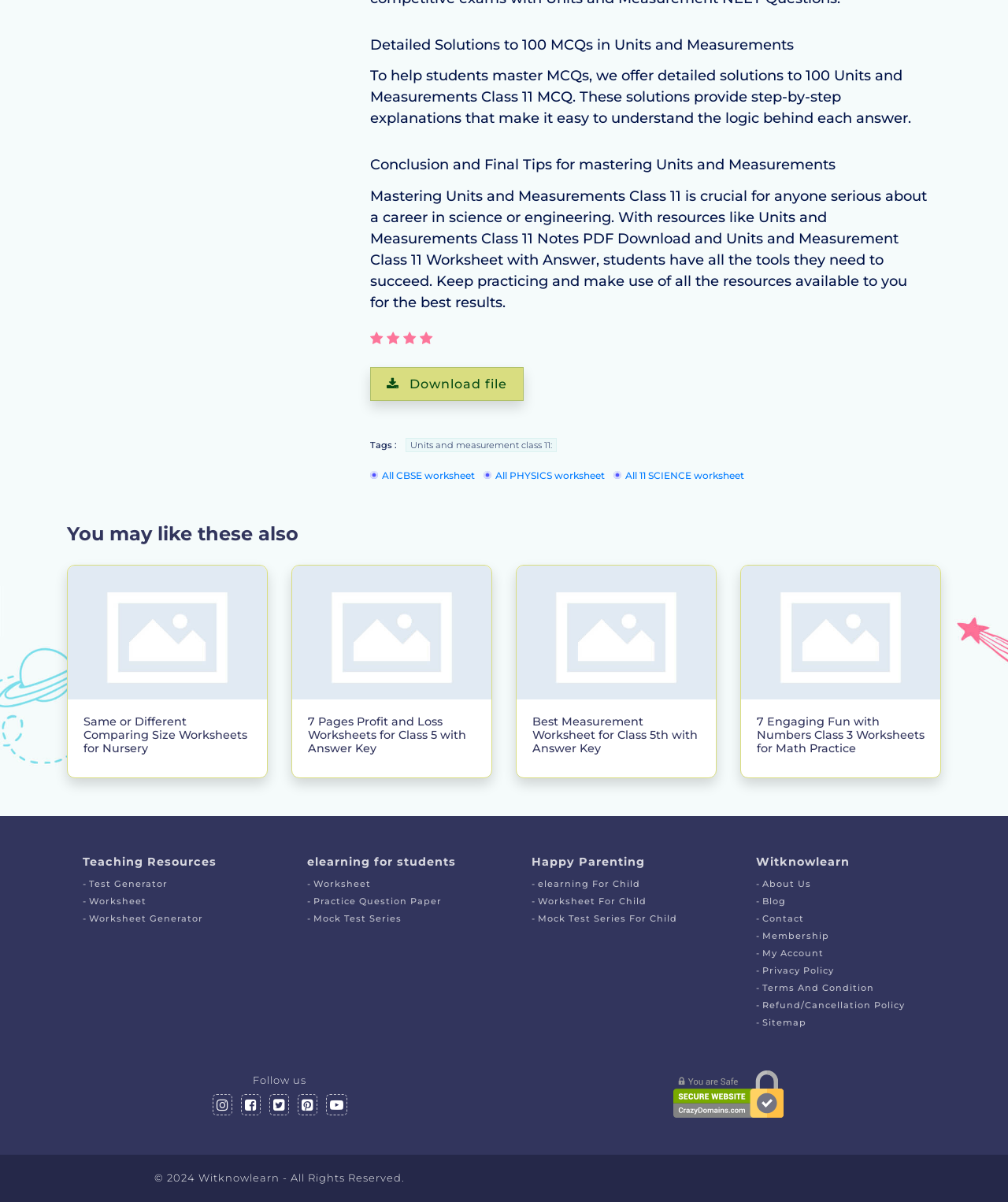Bounding box coordinates must be specified in the format (top-left x, top-left y, bottom-right x, bottom-right y). All values should be floating point numbers between 0 and 1. What are the bounding box coordinates of the UI element described as: Sitemap

[0.75, 0.846, 0.8, 0.855]